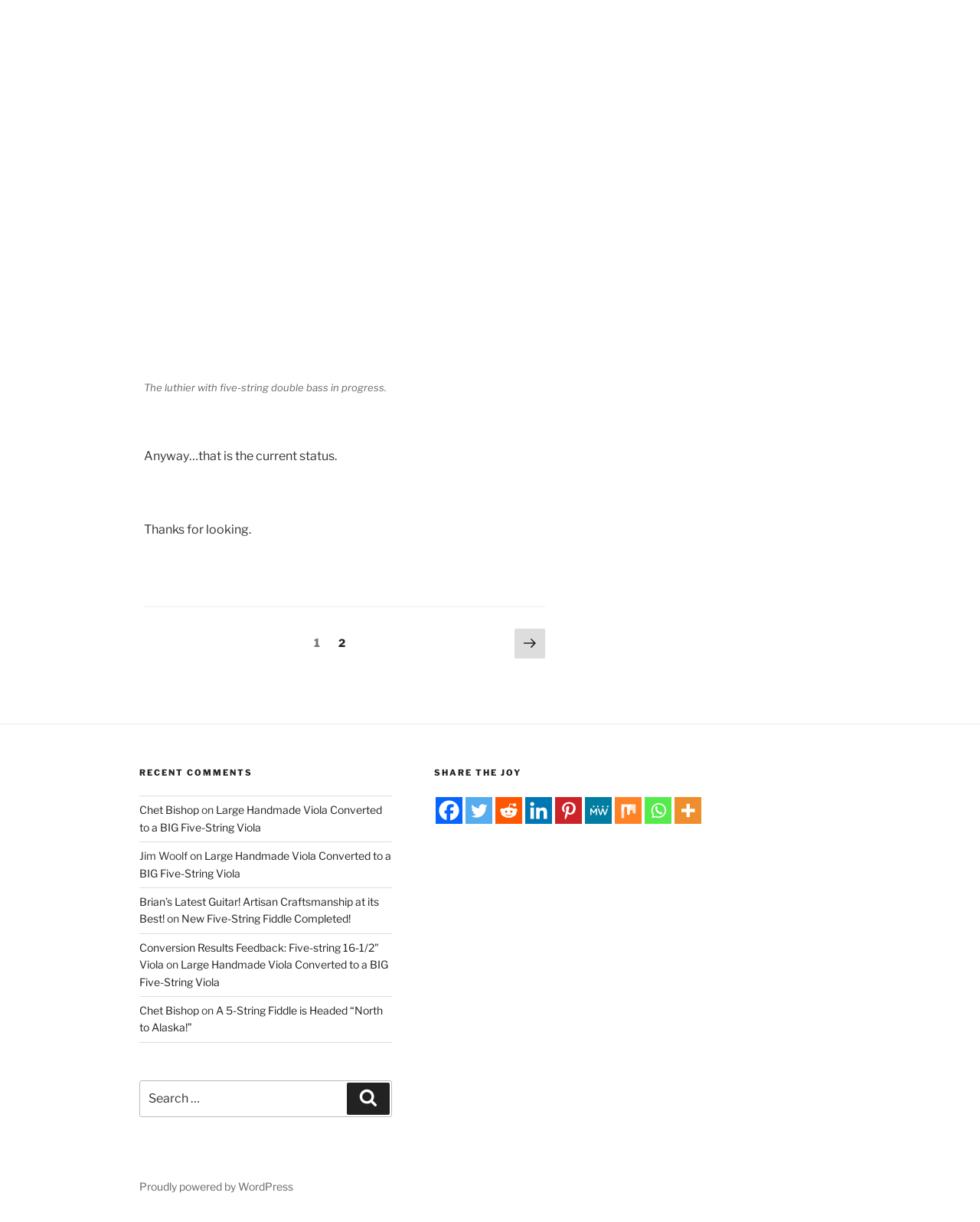What is the footer section used for?
Answer with a single word or short phrase according to what you see in the image.

Footer information